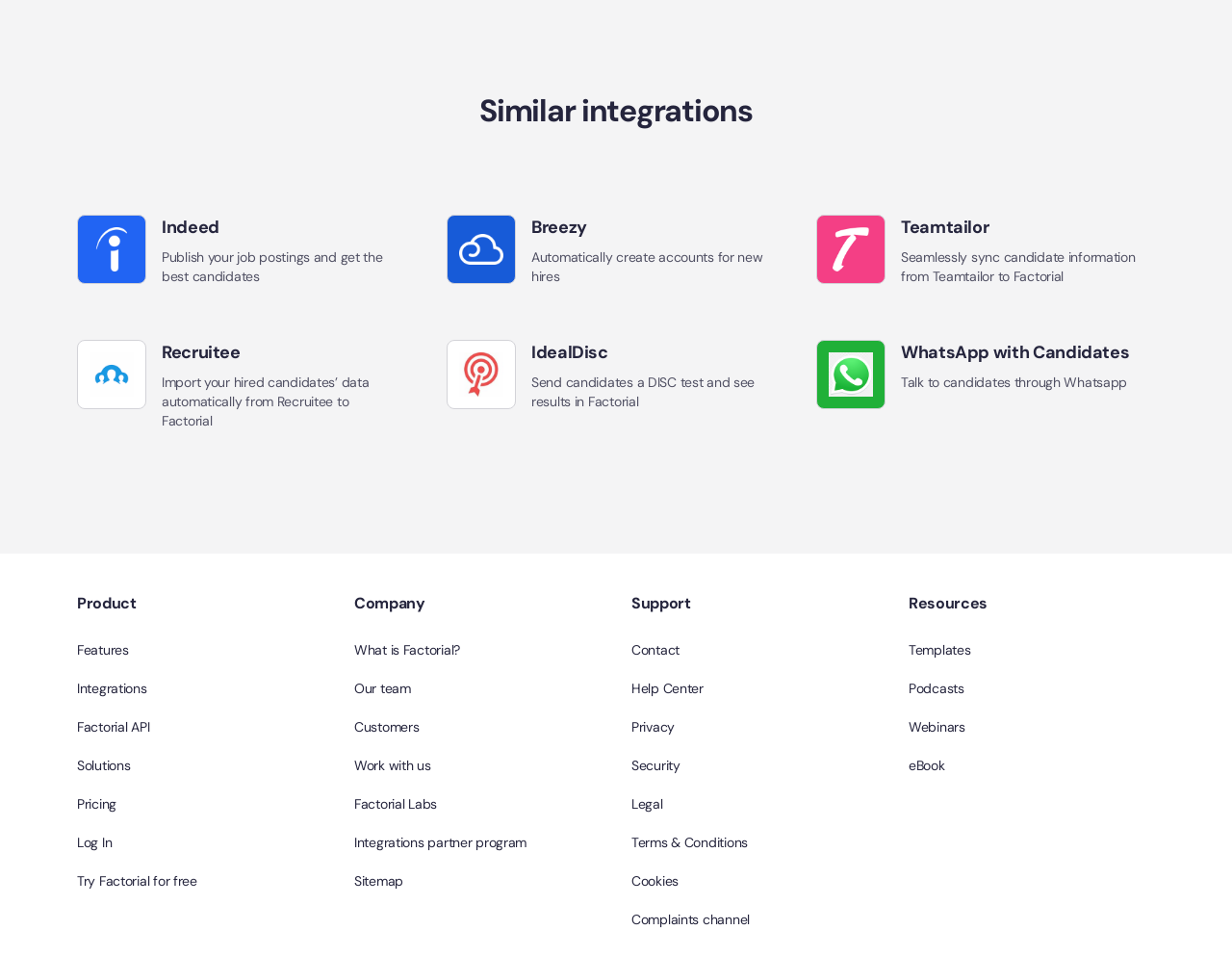Find and provide the bounding box coordinates for the UI element described with: "Try Factorial for free".

[0.062, 0.901, 0.16, 0.942]